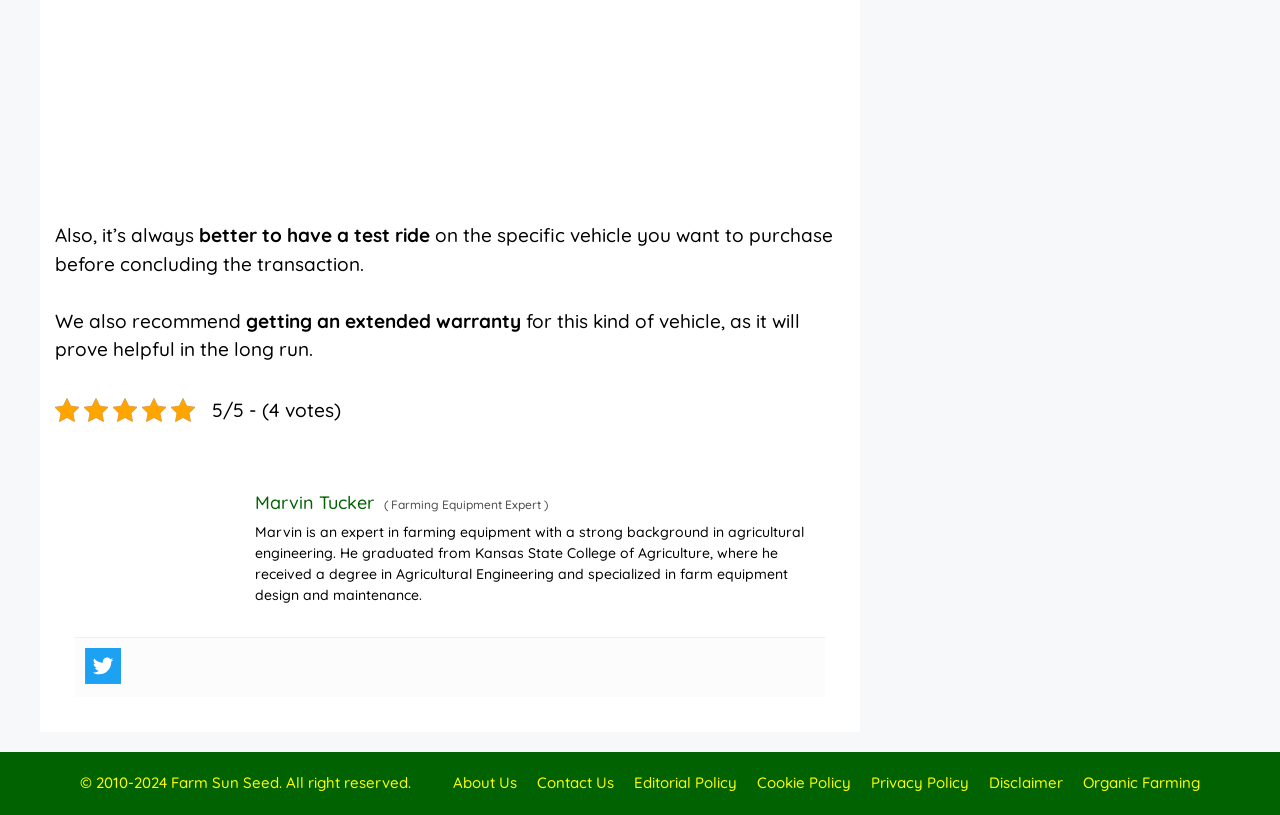By analyzing the image, answer the following question with a detailed response: What is Marvin Tucker's expertise?

Based on the webpage, Marvin Tucker is an expert in farming equipment, which is mentioned in the text 'Farming Equipment Expert' and also supported by his background in agricultural engineering and degree in Agricultural Engineering from Kansas State College of Agriculture.